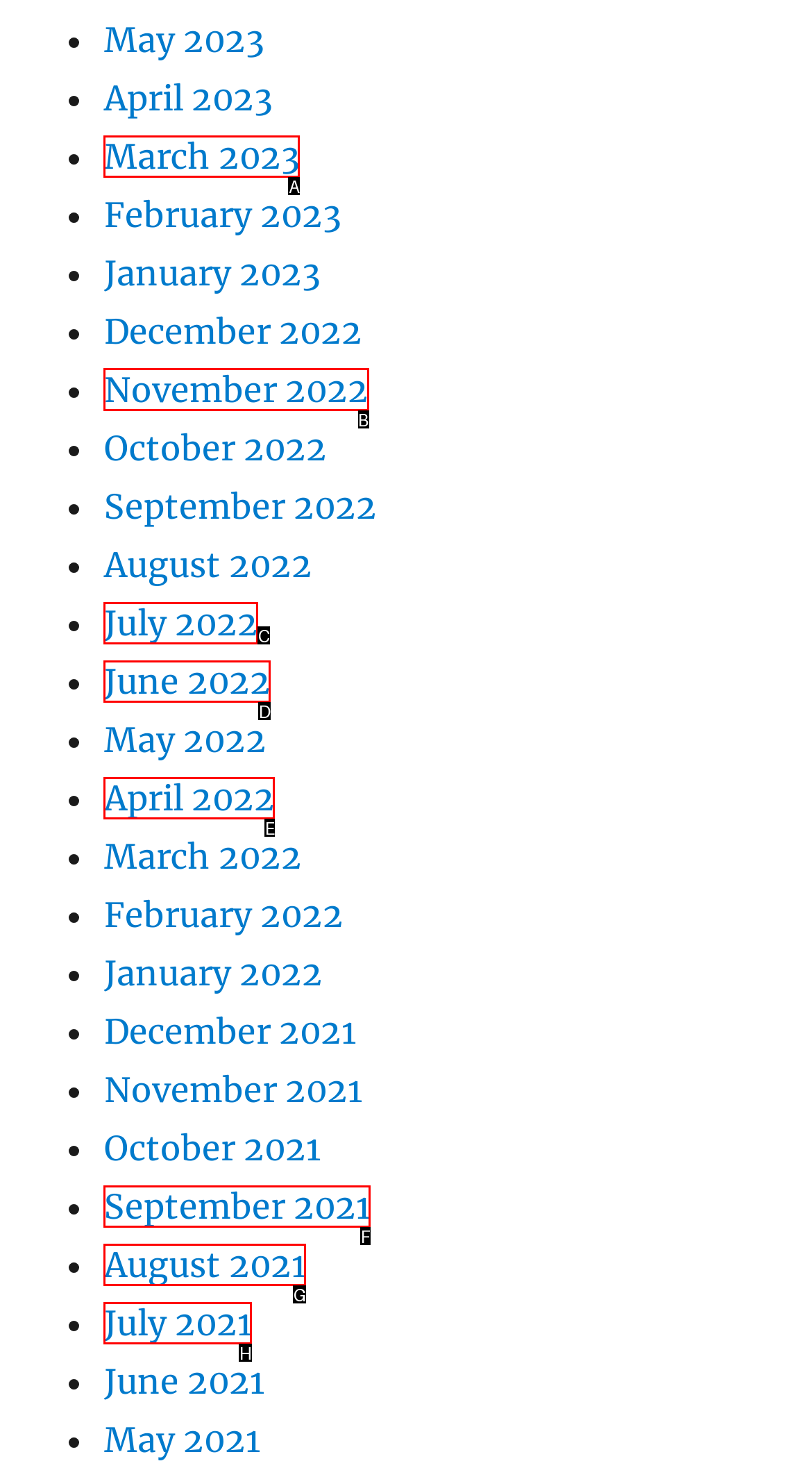Determine which HTML element should be clicked for this task: View November 2022
Provide the option's letter from the available choices.

B